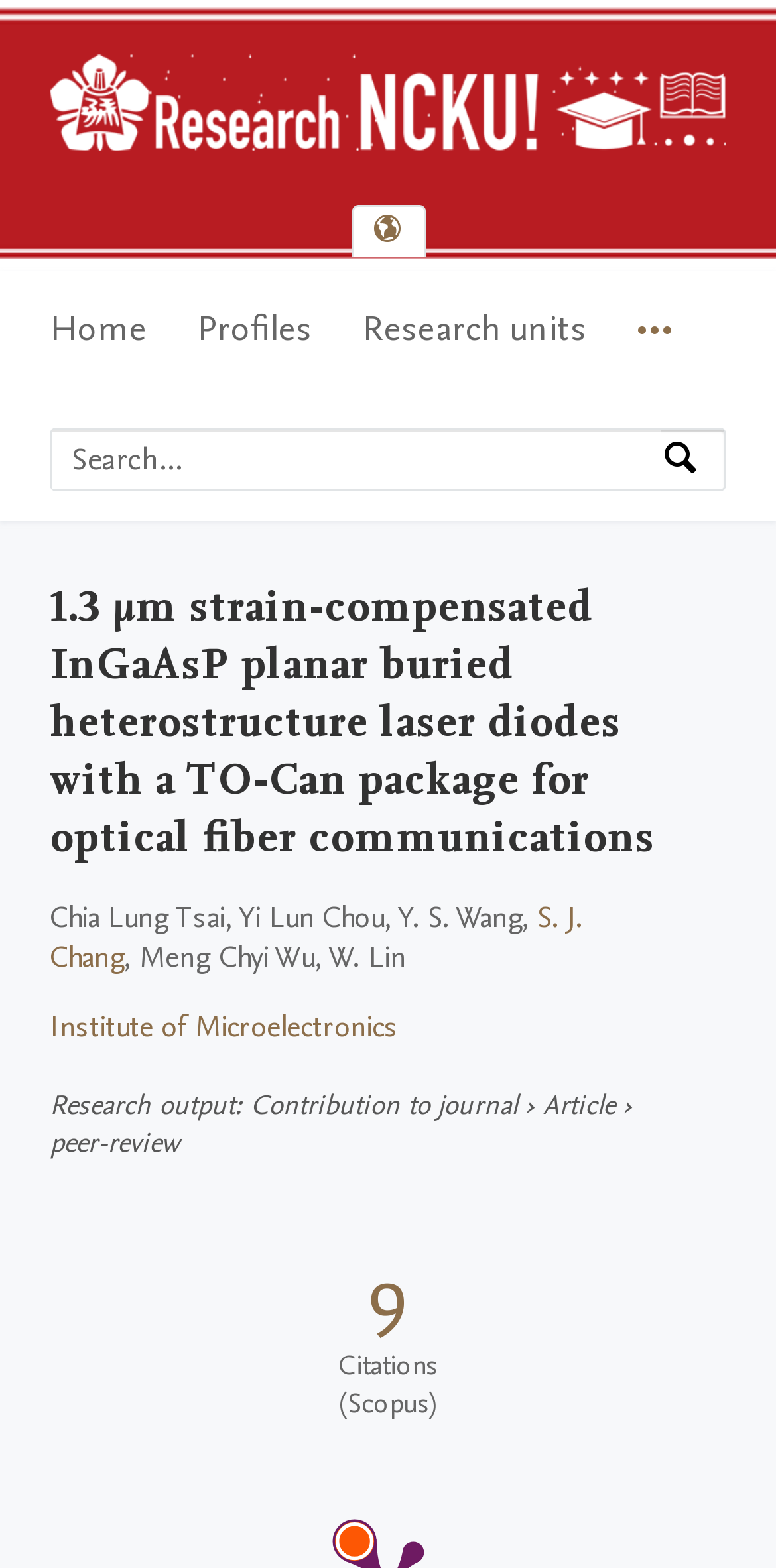Identify the bounding box coordinates of the clickable region required to complete the instruction: "Visit National Cheng Kung University Home". The coordinates should be given as four float numbers within the range of 0 and 1, i.e., [left, top, right, bottom].

[0.064, 0.076, 0.936, 0.104]